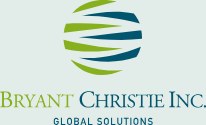Offer an in-depth description of the image.

The image features the logo of Bryant Christie Inc., a company dedicated to providing global solutions. The design incorporates an abstract representation of the globe, highlighting vibrant green and blue elements that signify the company’s focus on international trade and agriculture. Below the logo, the name "Bryant Christie Inc." is prominently displayed in an elegant font, with "GLOBAL SOLUTIONS" featured in a smaller size. This branding reflects the firm's commitment to helping clients navigate export markets and engage in international business effectively.